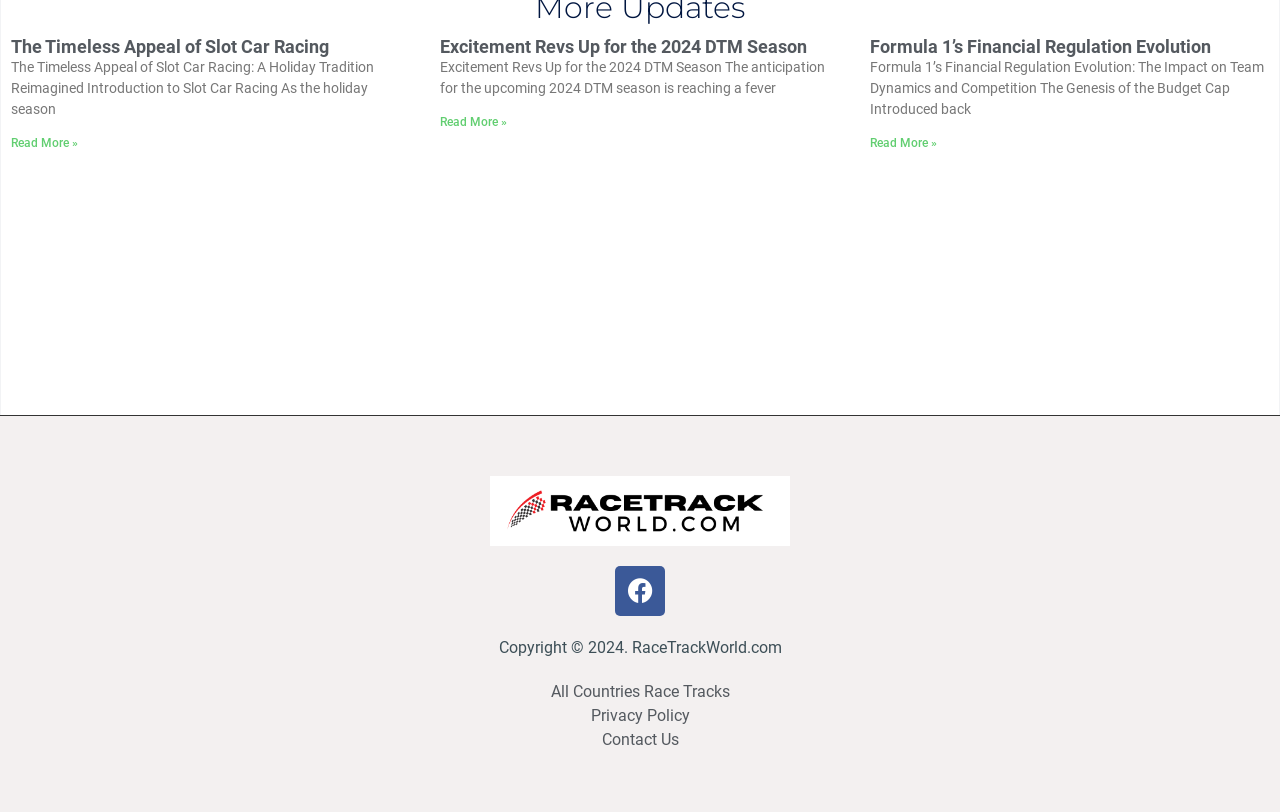What is the topic of the first article?
Carefully examine the image and provide a detailed answer to the question.

The first article's heading is 'The Timeless Appeal of Slot Car Racing', and the static text below it mentions 'Introduction to Slot Car Racing', so the topic of the first article is Slot Car Racing.